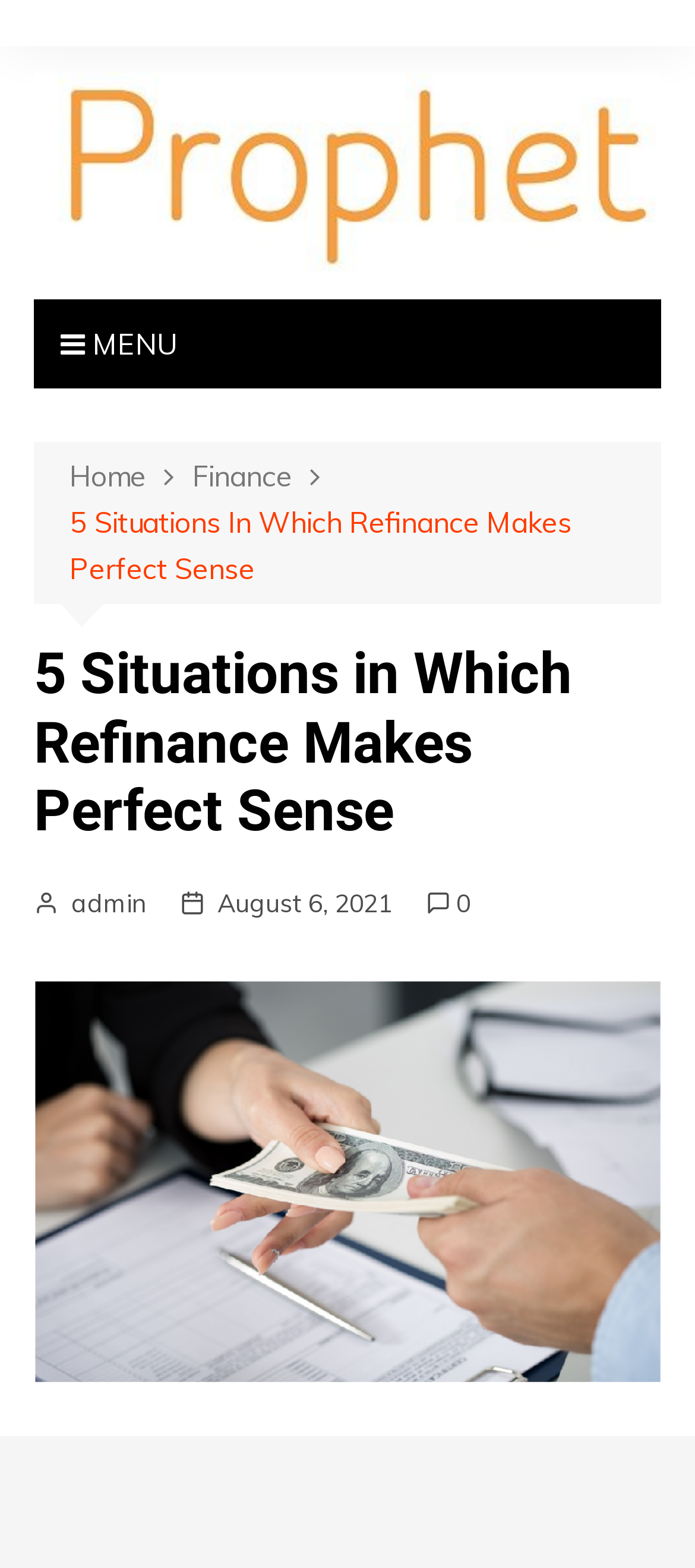Pinpoint the bounding box coordinates of the element that must be clicked to accomplish the following instruction: "open menu". The coordinates should be in the format of four float numbers between 0 and 1, i.e., [left, top, right, bottom].

[0.048, 0.191, 0.952, 0.248]